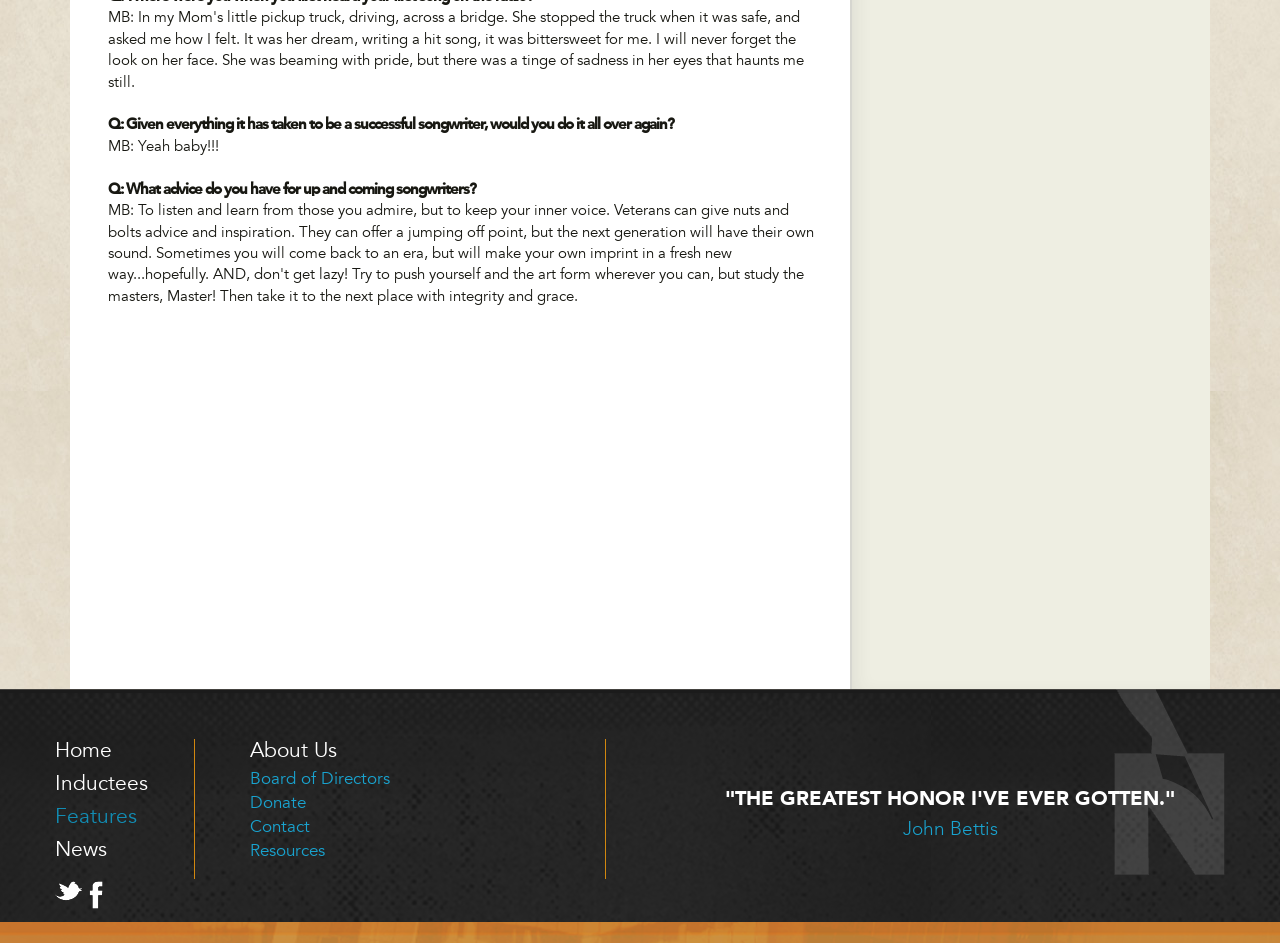Given the element description Board of Directors, predict the bounding box coordinates for the UI element in the webpage screenshot. The format should be (top-left x, top-left y, bottom-right x, bottom-right y), and the values should be between 0 and 1.

[0.195, 0.814, 0.305, 0.837]